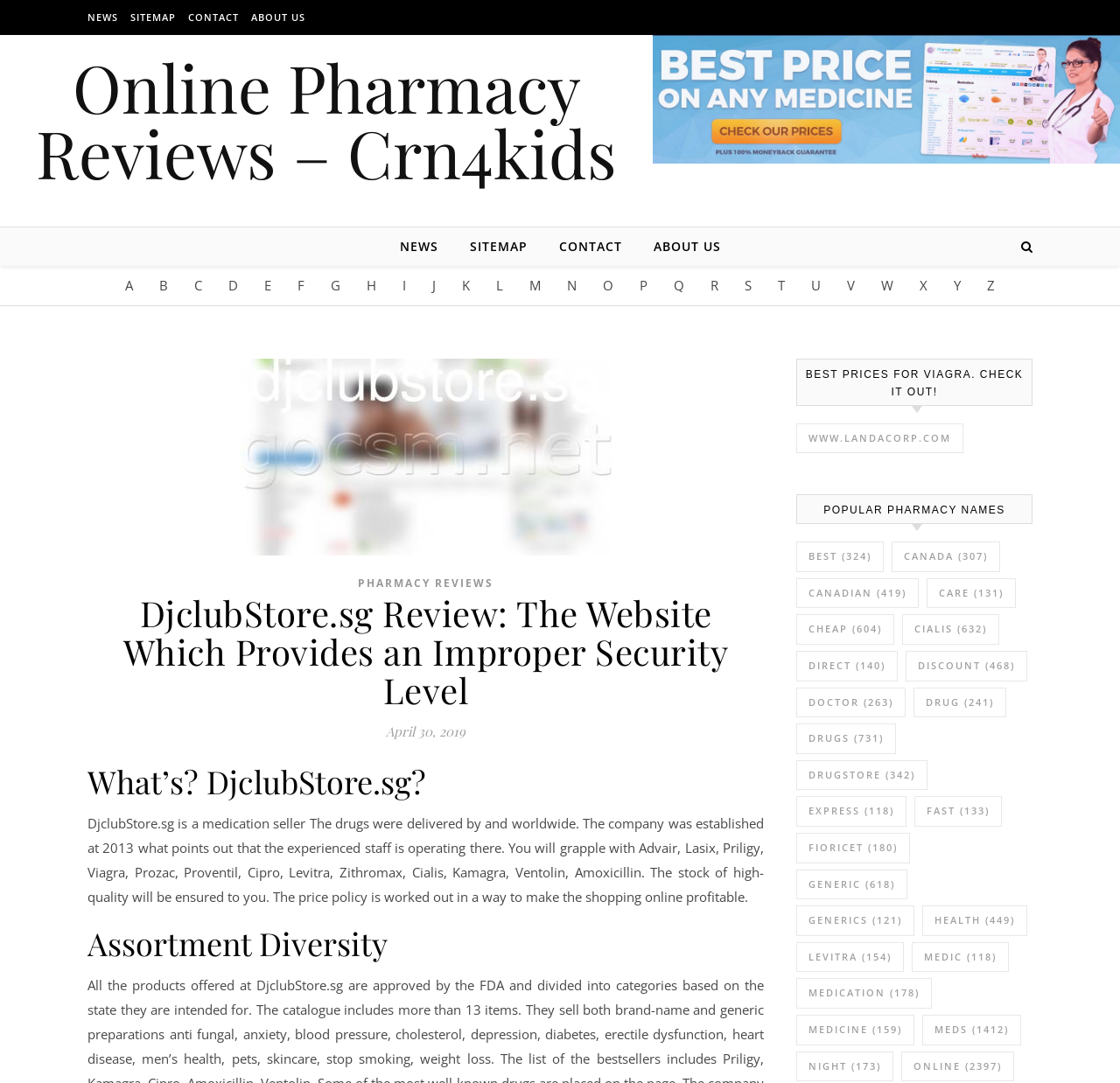Produce an extensive caption that describes everything on the webpage.

The webpage is a review of DjclubStore.sg, an online pharmacy. At the top, there are four links: "NEWS", "SITEMAP", "CONTACT", and "ABOUT US". Below these links, there is a table with two columns. The left column has a link to "Online Pharmacy Reviews – Crn4kids" and an image with the same text. The right column has a link to "Best Online Pharmacy" with an image.

Below the table, there are four more links: "NEWS", "SITEMAP", "CONTACT", and "ABOUT US", which are likely duplicates of the top links. Next, there are 26 alphabetical links, from "A" to "Z", arranged horizontally.

The main content of the webpage starts with a header that reads "PHARMACY REVIEWS". Below this header, there is a heading that reads "DjclubStore.sg Review: The Website Which Provides an Improper Security Level". Next to this heading, there is a text that reads "April 30, 2019".

The review itself is divided into sections. The first section is titled "What’s? DjclubStore.sg?" and provides a brief description of the online pharmacy, including the types of medications it sells and its establishment date. The second section is titled "Assortment Diversity" and appears to be a list of popular pharmacy names, but it is not clear what this section is about.

Below these sections, there are several headings and links. One heading reads "BEST PRICES FOR VIAGRA. CHECK IT OUT!" and is accompanied by a link to "WWW.LANDACORP.COM". Another heading reads "POPULAR PHARMACY NAMES" and is followed by several links to pharmacy names, such as "Best", "Canada", "Canadian", "Care", "Cheap", "Cialis", "Direct", "Discount", "Doctor", "Drug", and "Drugs". Each of these links has a number in parentheses, indicating the number of items available.